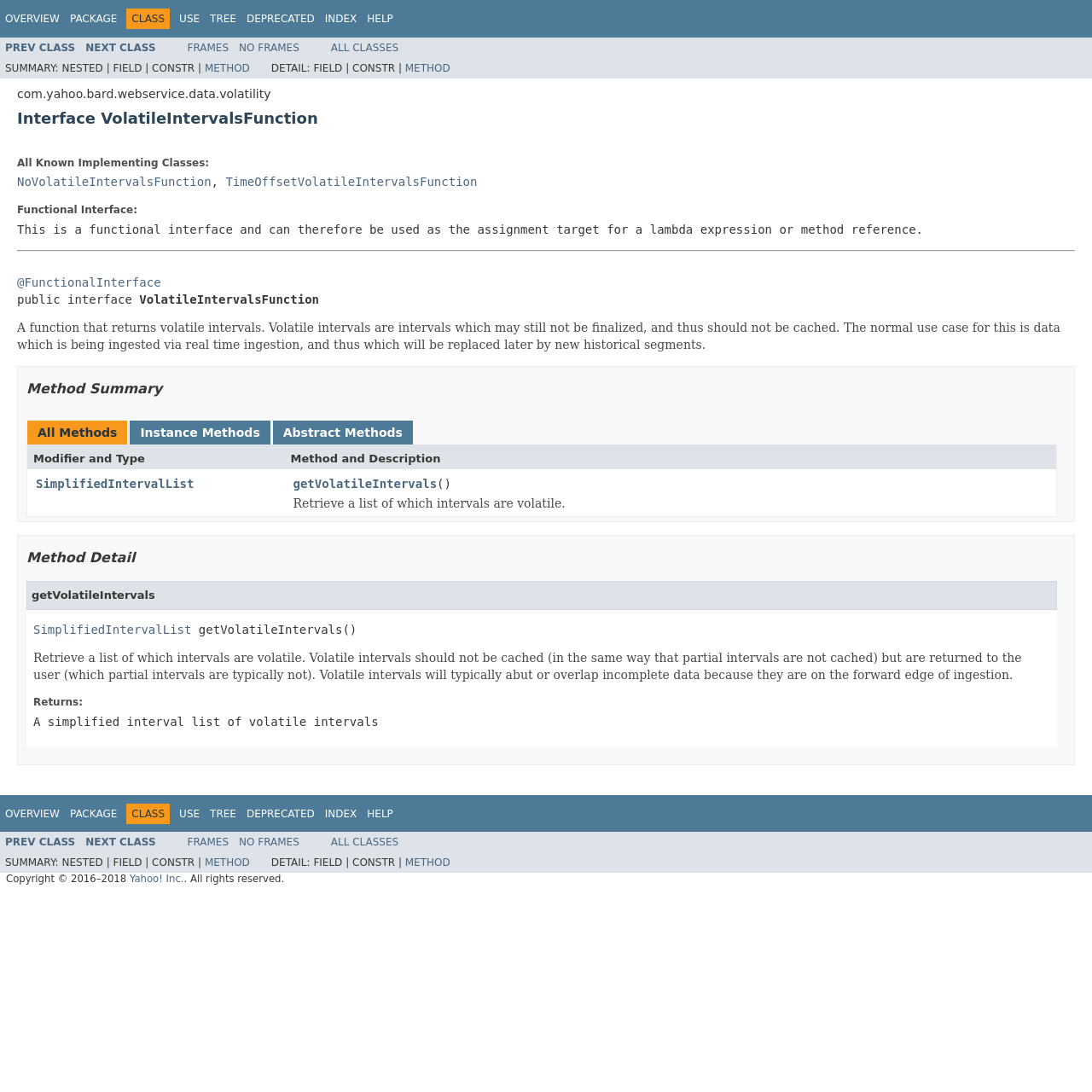Provide the bounding box coordinates of the HTML element described by the text: "Method". The coordinates should be in the format [left, top, right, bottom] with values between 0 and 1.

[0.371, 0.785, 0.412, 0.796]